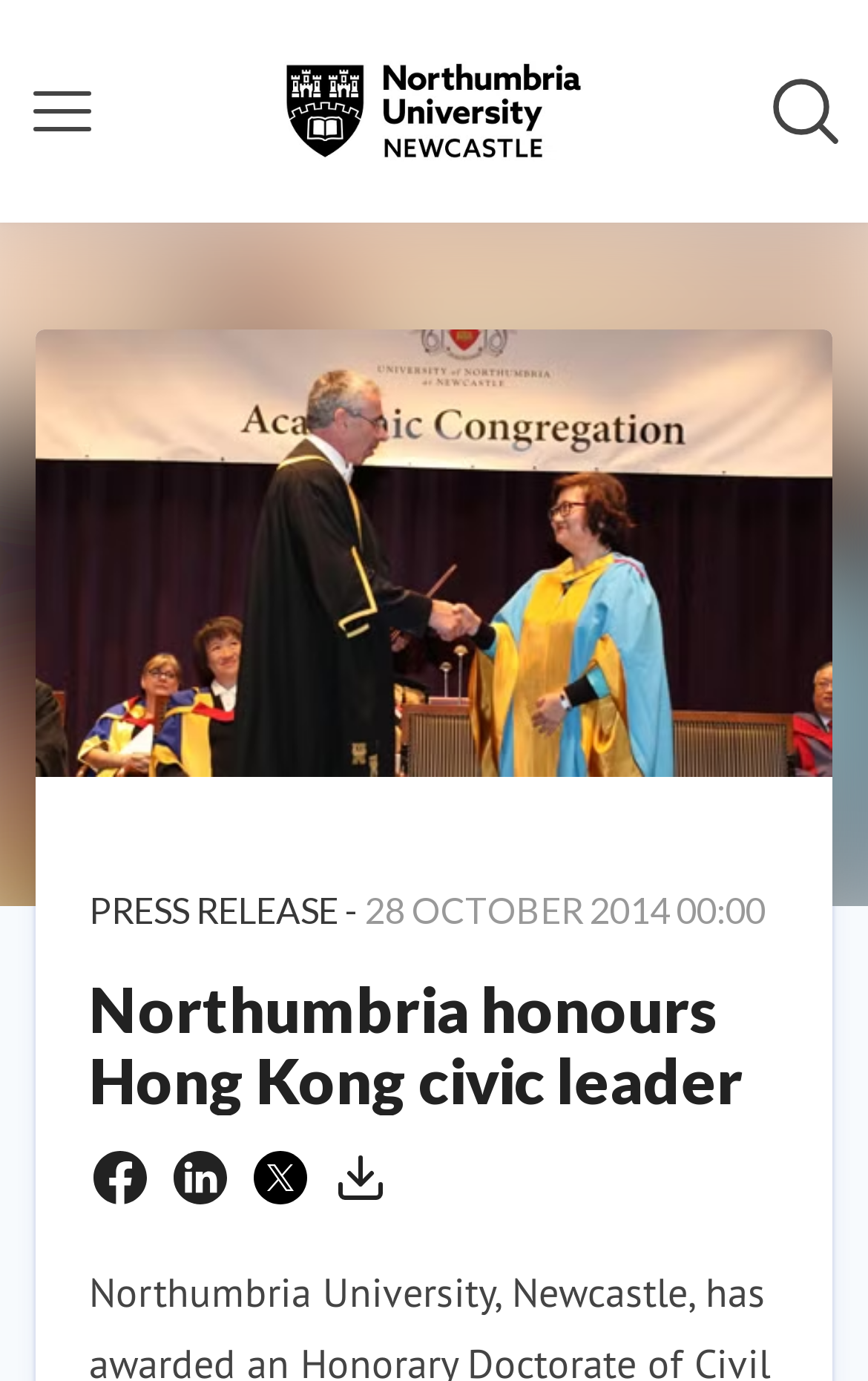Locate the bounding box of the UI element described in the following text: "Search in newsroom".

[0.887, 0.055, 0.969, 0.106]